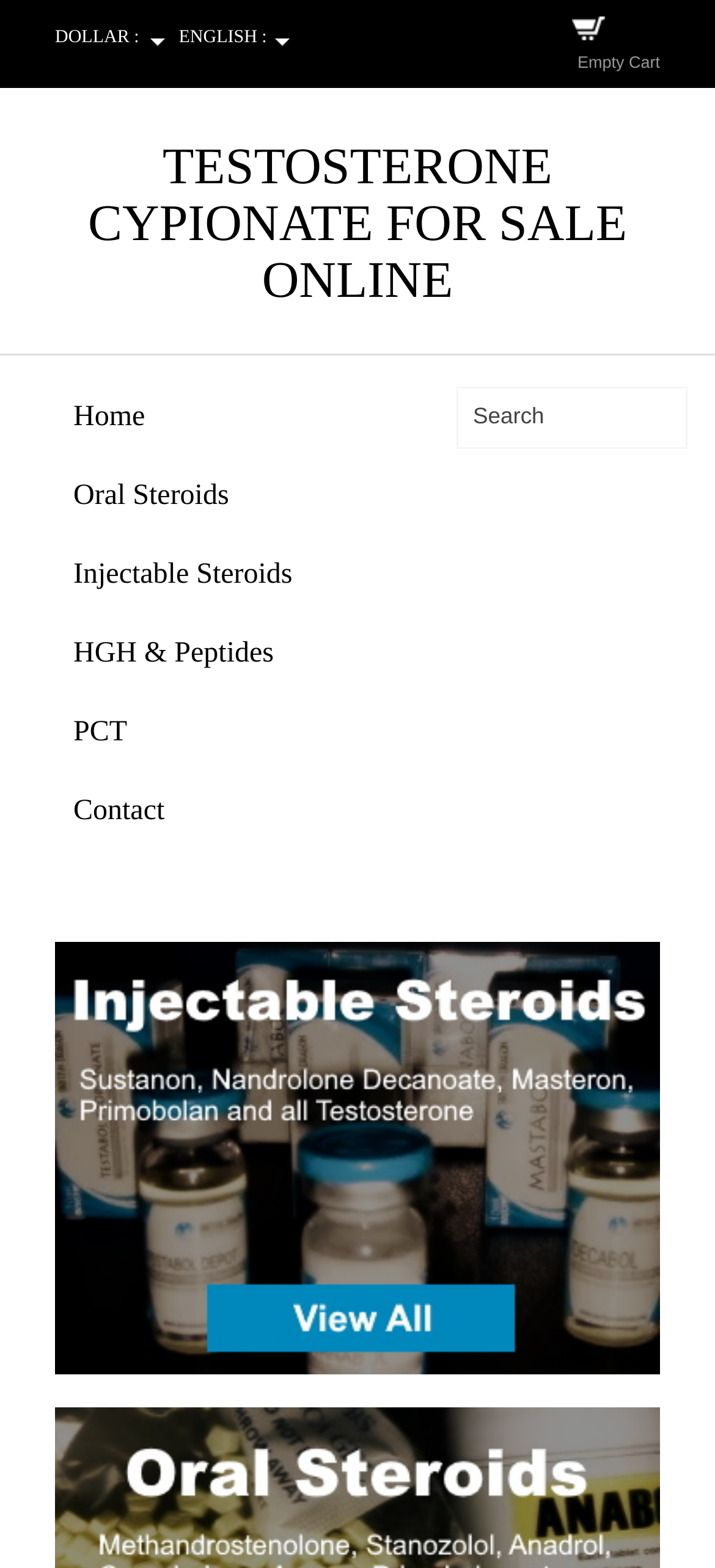Provide the bounding box coordinates of the HTML element described as: "HGH & Peptides". The bounding box coordinates should be four float numbers between 0 and 1, i.e., [left, top, right, bottom].

[0.038, 0.393, 0.6, 0.443]